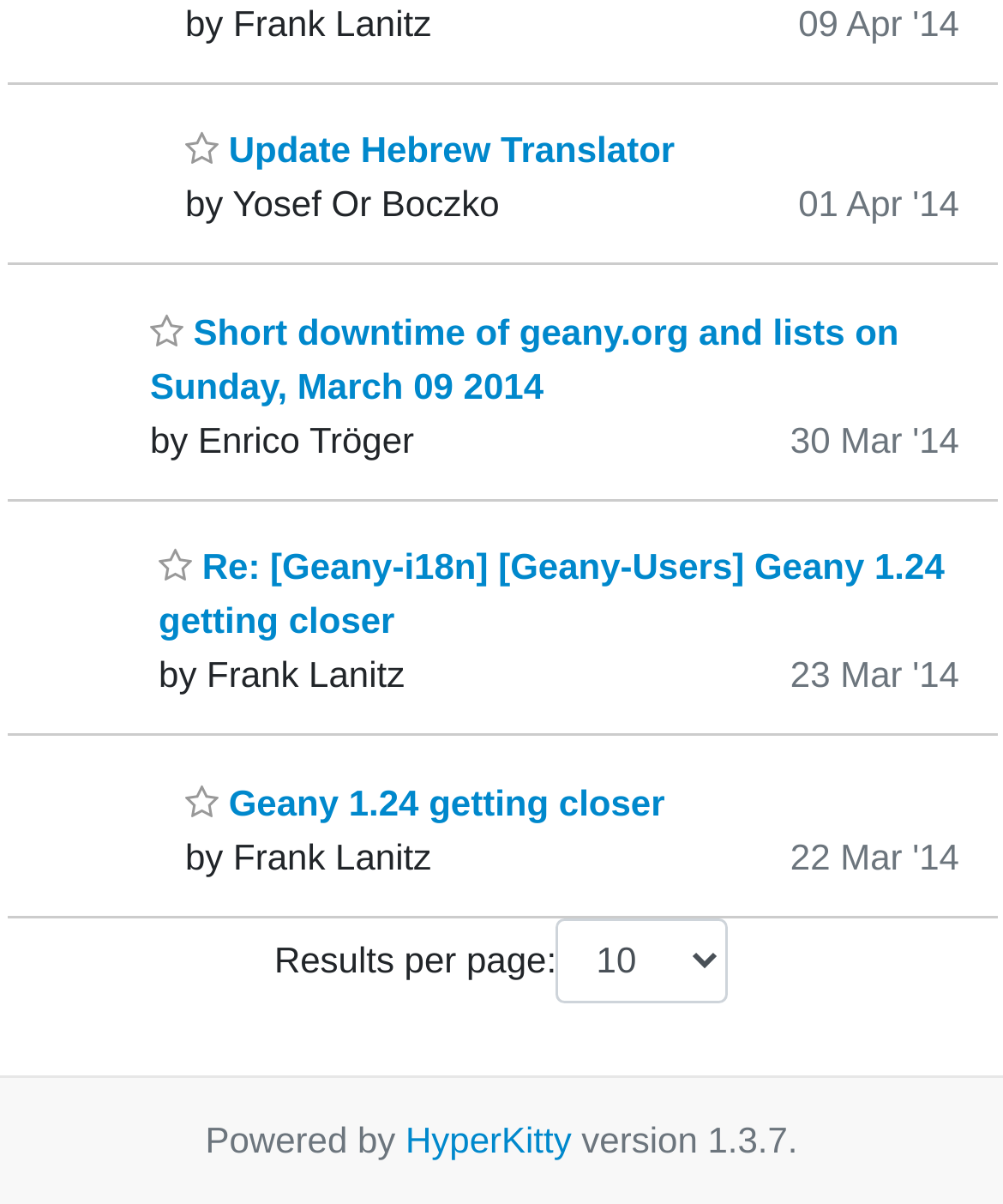Bounding box coordinates are to be given in the format (top-left x, top-left y, bottom-right x, bottom-right y). All values must be floating point numbers between 0 and 1. Provide the bounding box coordinate for the UI element described as: Geany 1.24 getting closer

[0.185, 0.649, 0.663, 0.683]